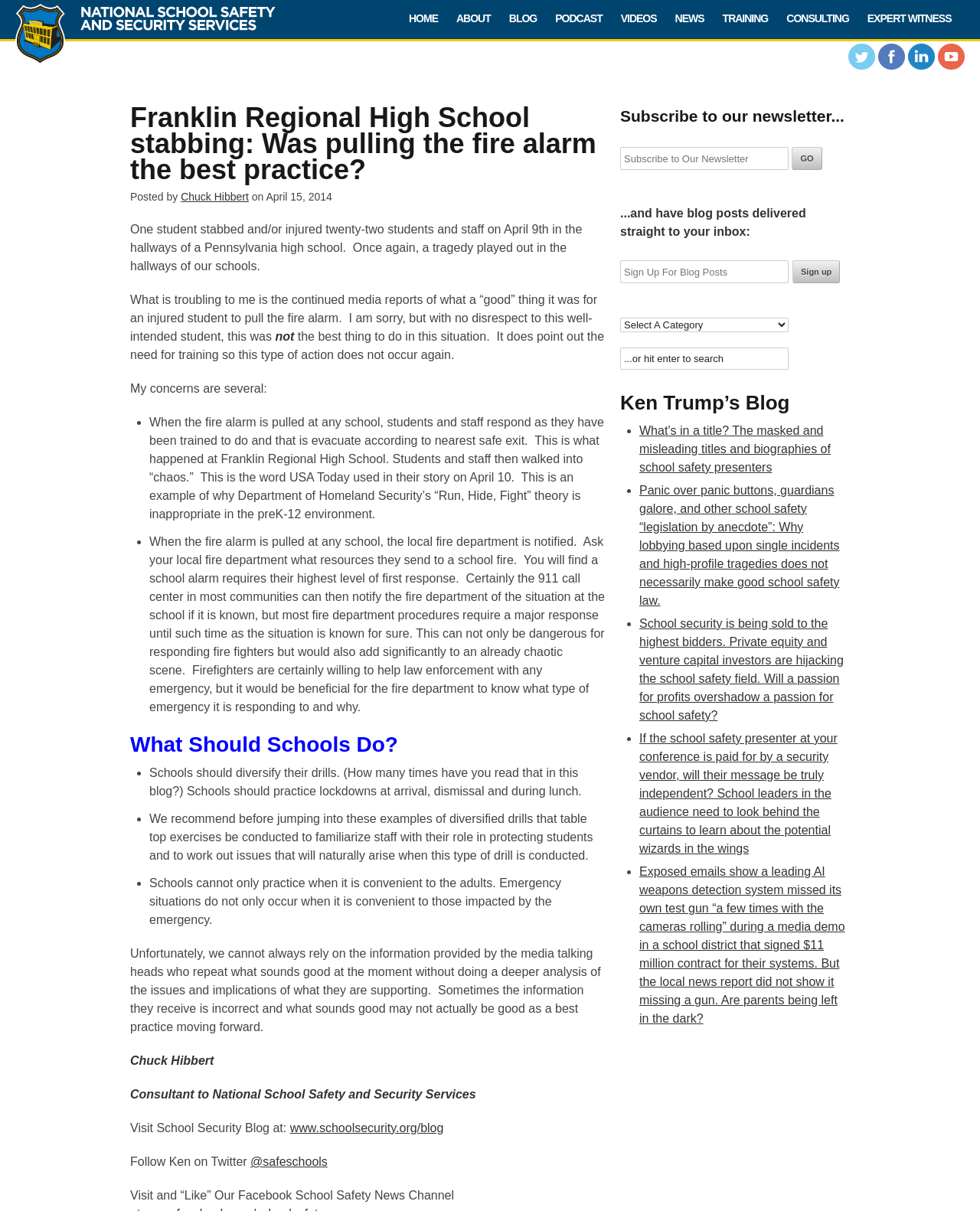What is the purpose of the 'Subscribe to our newsletter' section?
Look at the image and answer the question with a single word or phrase.

To receive blog posts